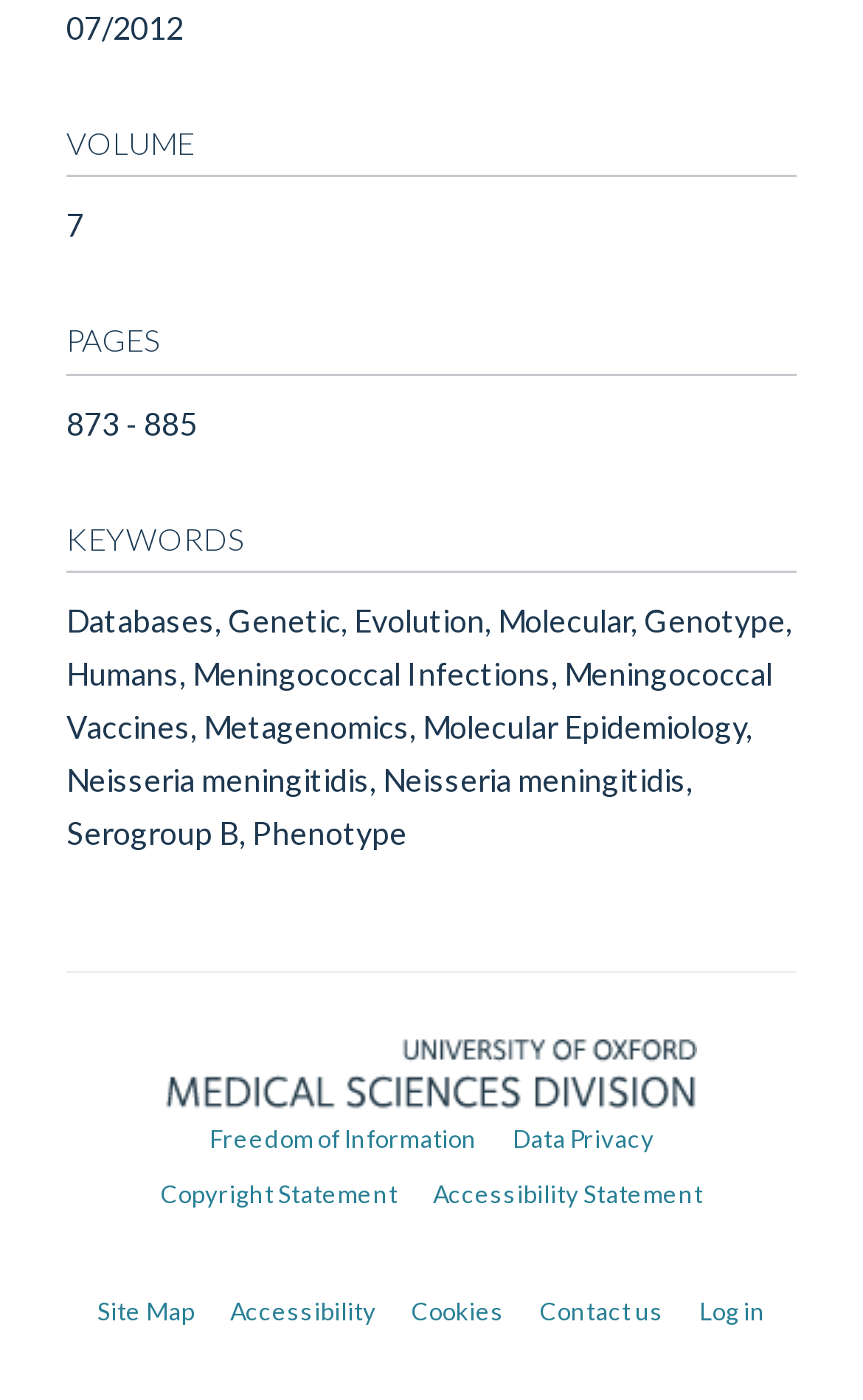Please provide a one-word or phrase answer to the question: 
How many pages are in the volume?

873 - 885